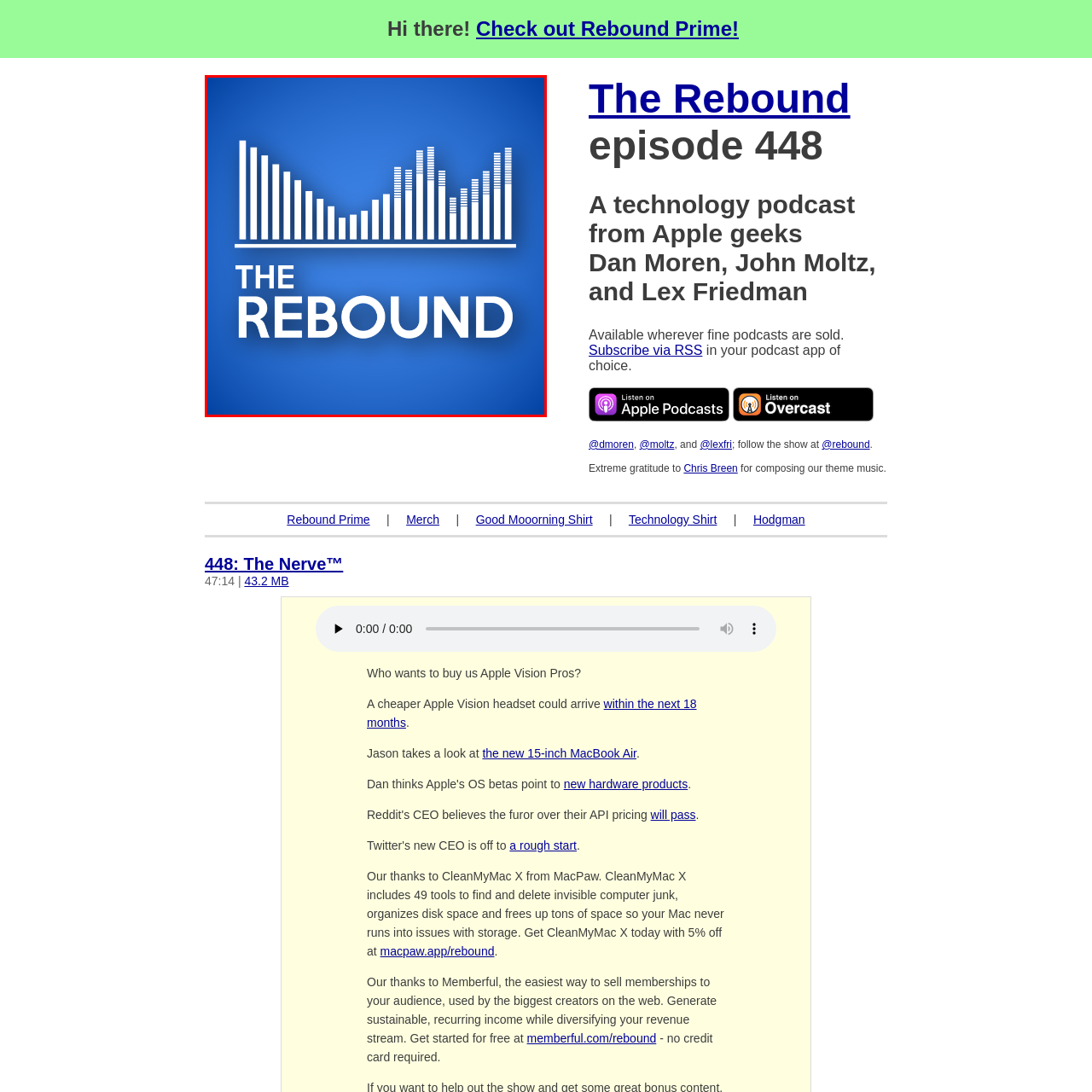Observe the image within the red-bordered area and respond to the following question in detail, making use of the visual information: What is the font color of the title 'THE REBOUND'?

The font color of the title 'THE REBOUND' is white because the caption states that the title is prominently displayed in bold, white letters.